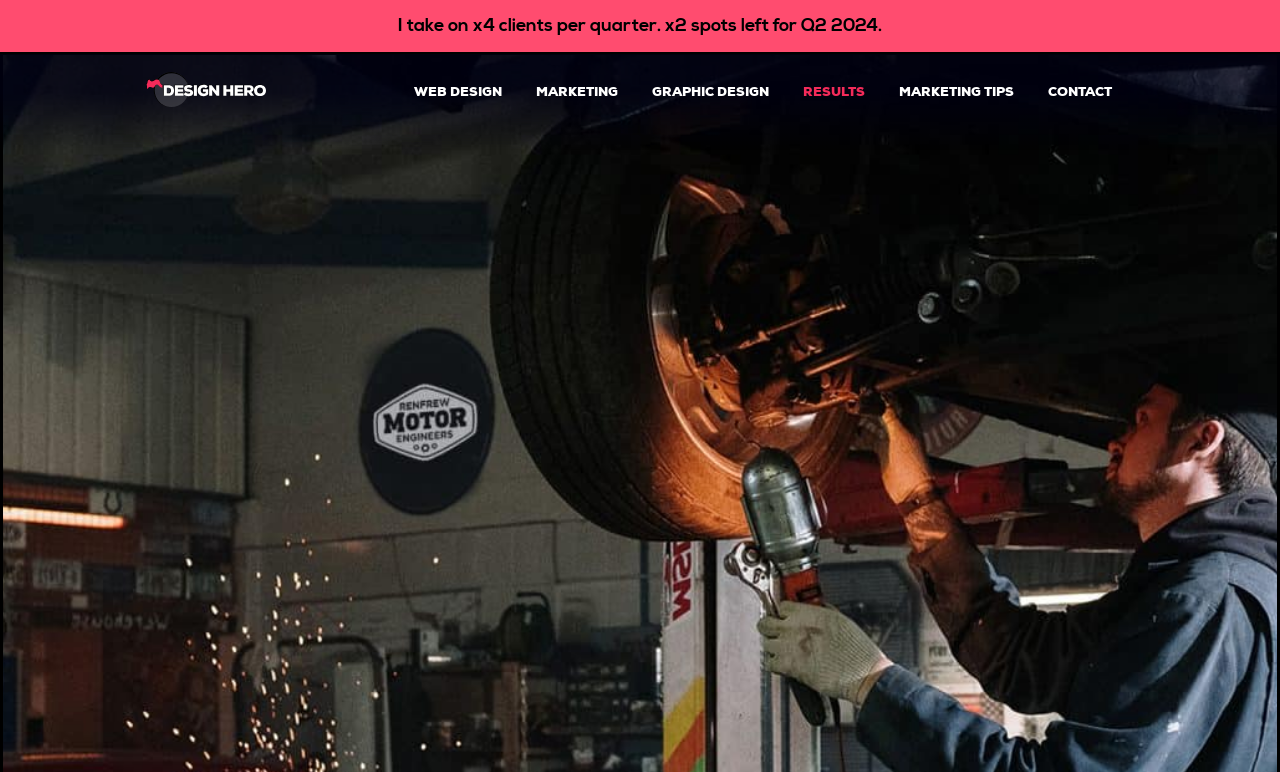What are the services offered by the company?
Using the image, answer in one word or phrase.

Web design, marketing, graphic design